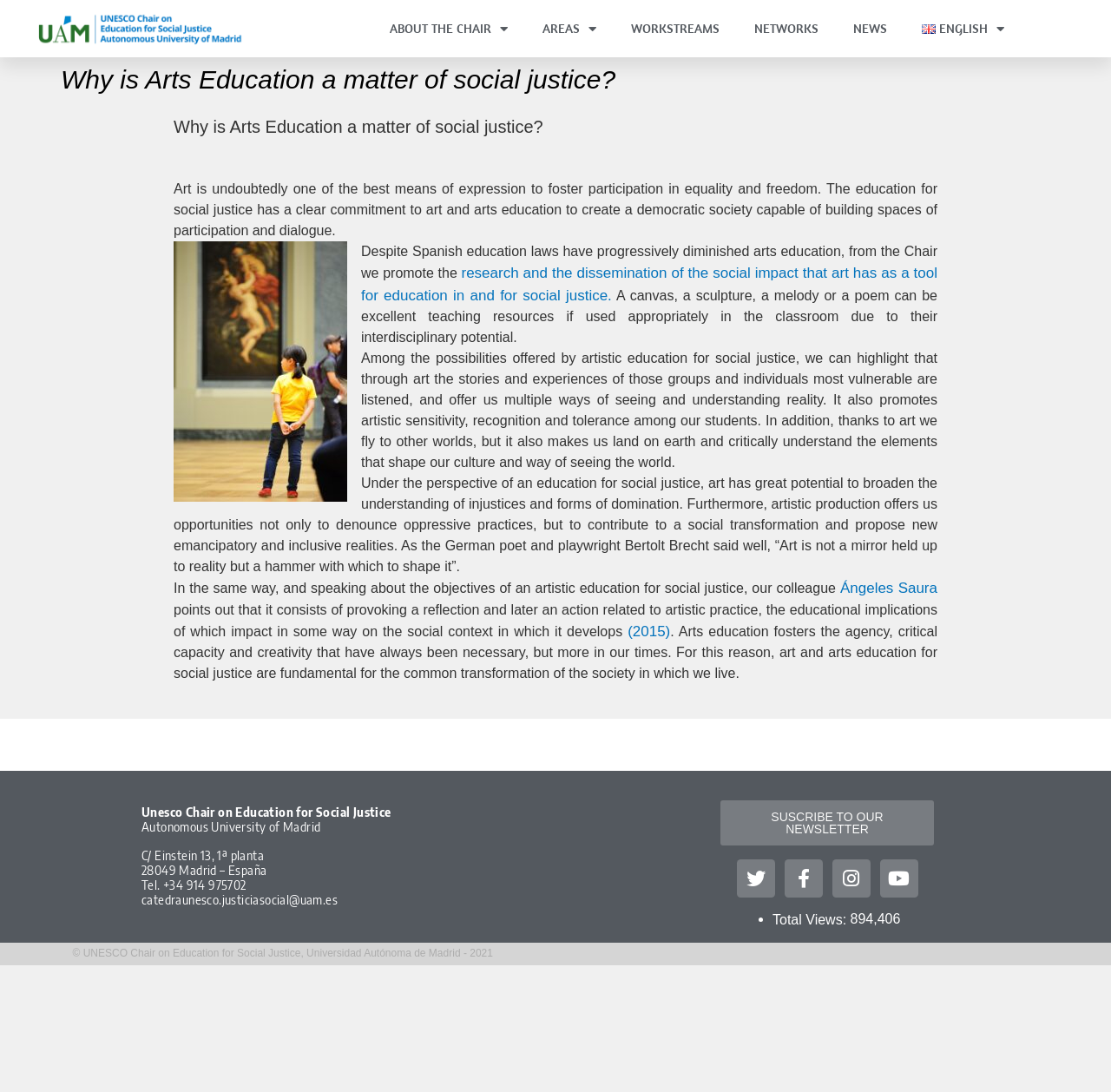Identify the bounding box coordinates of the region that needs to be clicked to carry out this instruction: "Search for something". Provide these coordinates as four float numbers ranging from 0 to 1, i.e., [left, top, right, bottom].

None